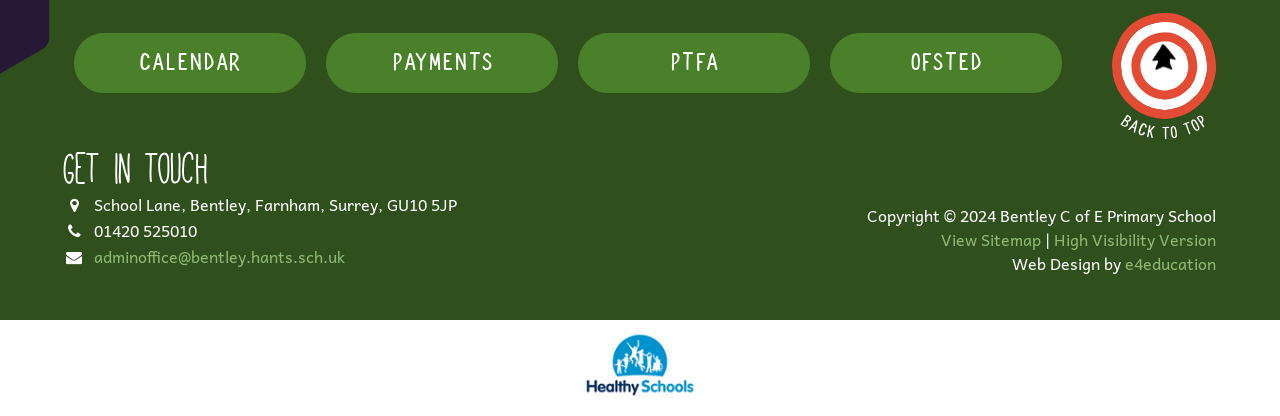Determine the coordinates of the bounding box that should be clicked to complete the instruction: "Learn about the website". The coordinates should be represented by four float numbers between 0 and 1: [left, top, right, bottom].

None